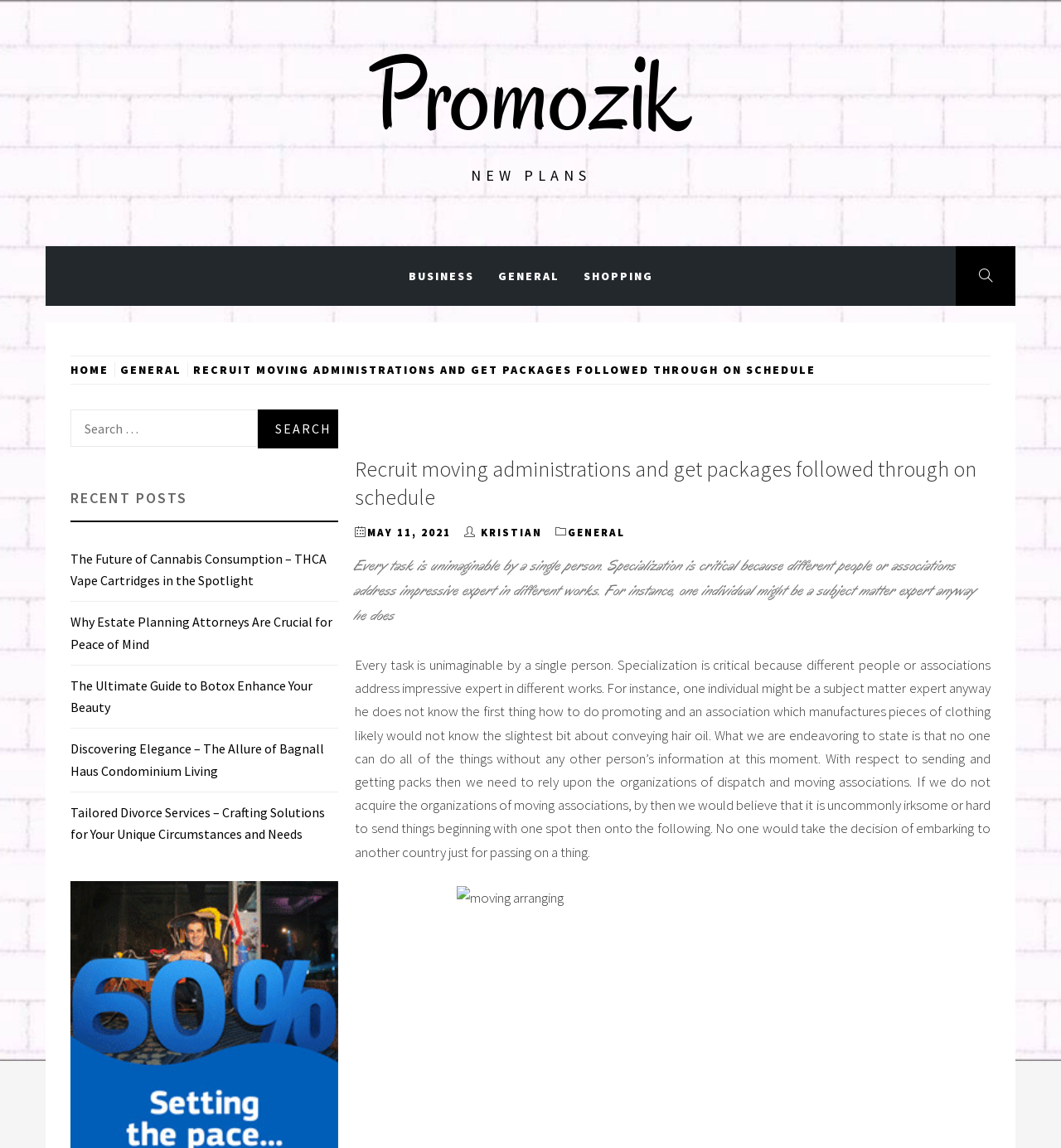Based on the visual content of the image, answer the question thoroughly: What is the main topic of the webpage?

Based on the webpage content, it appears that the main topic is related to moving administrations and getting packages followed through on schedule. The webpage discusses the importance of specialization and how no one can do all things without others' information, specifically in the context of sending and getting packs.